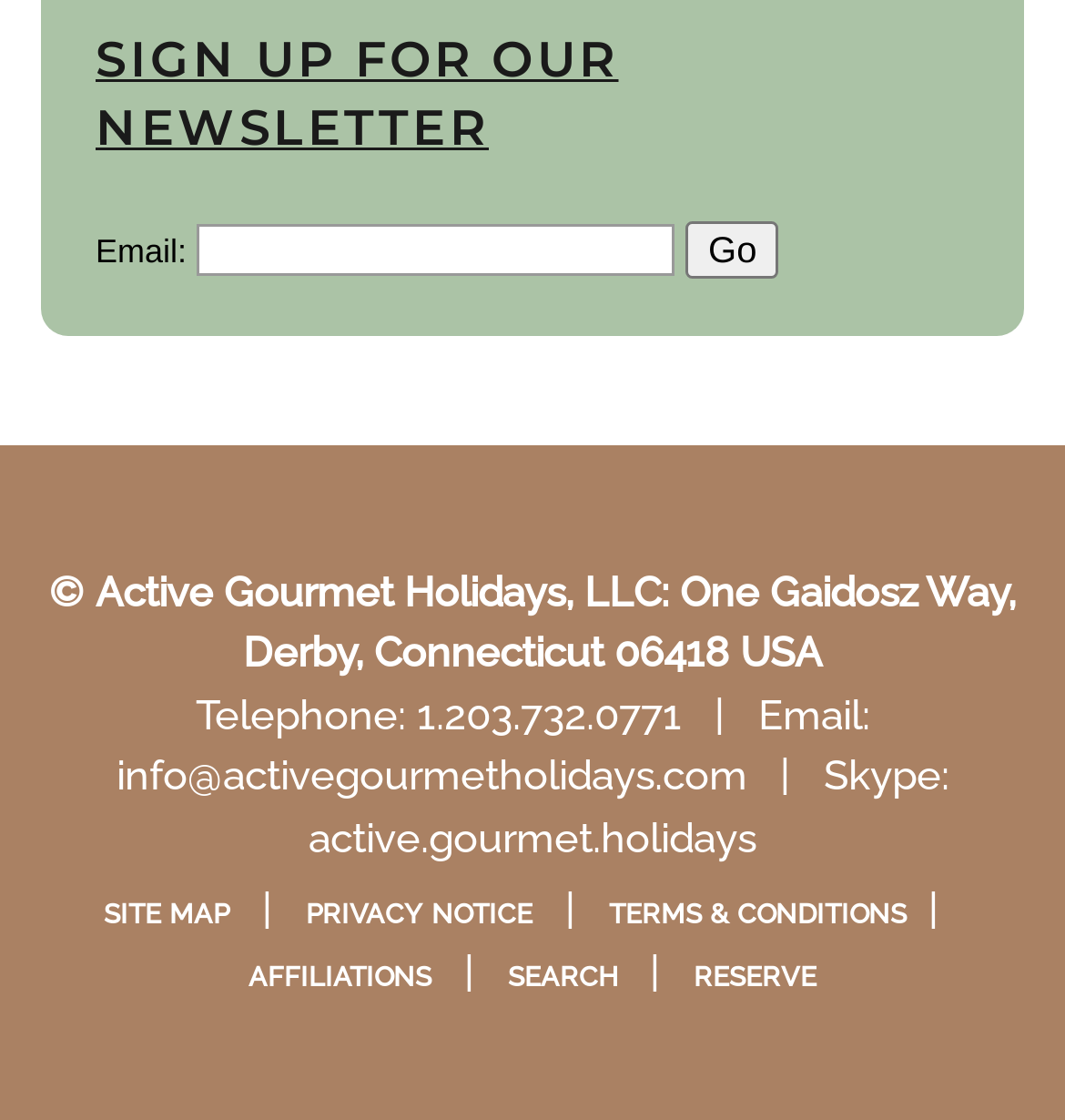Please identify the bounding box coordinates of where to click in order to follow the instruction: "Search".

[0.477, 0.858, 0.579, 0.885]